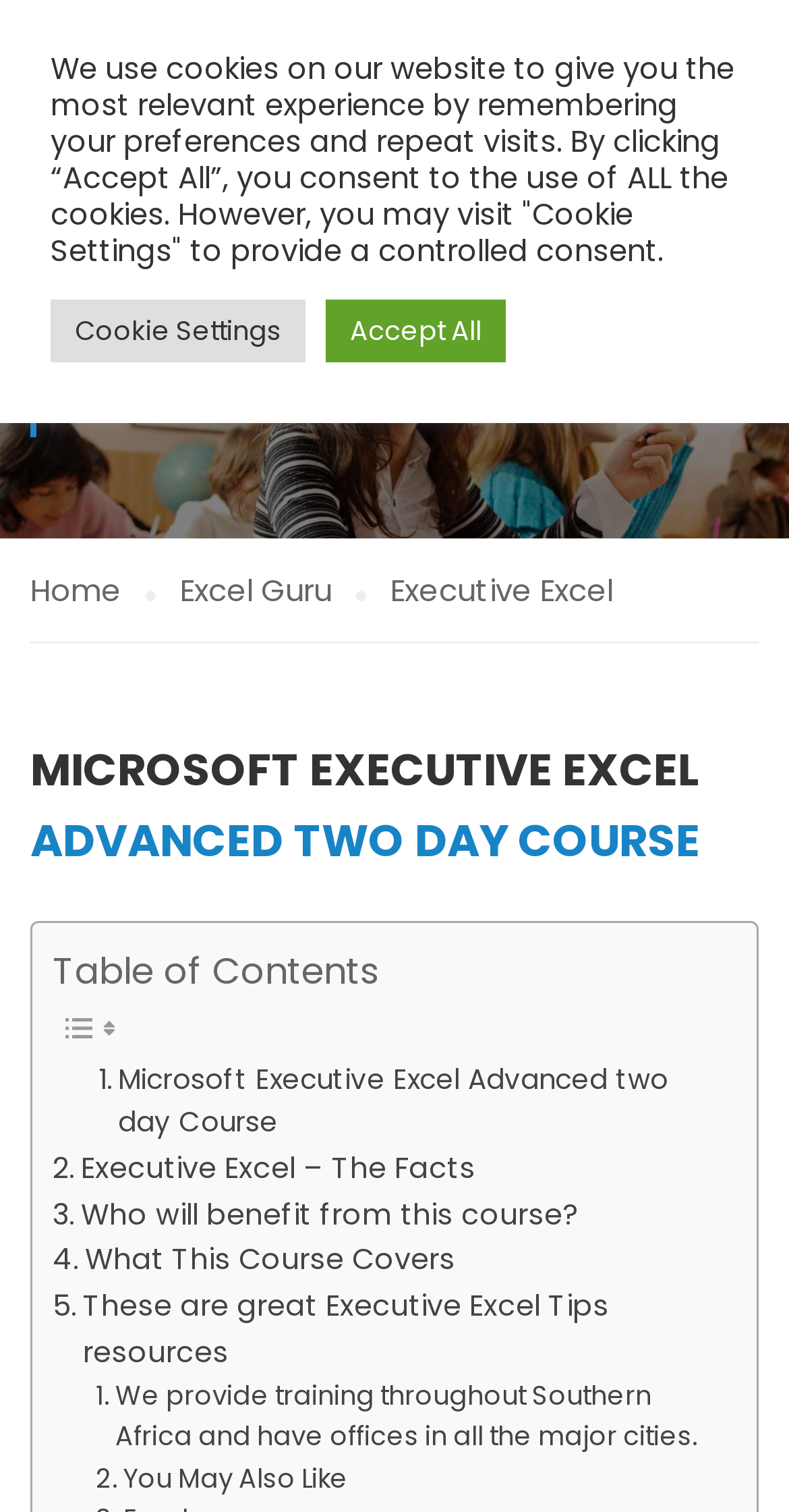Locate the bounding box of the UI element defined by this description: "Home". The coordinates should be given as four float numbers between 0 and 1, formatted as [left, top, right, bottom].

[0.038, 0.373, 0.197, 0.407]